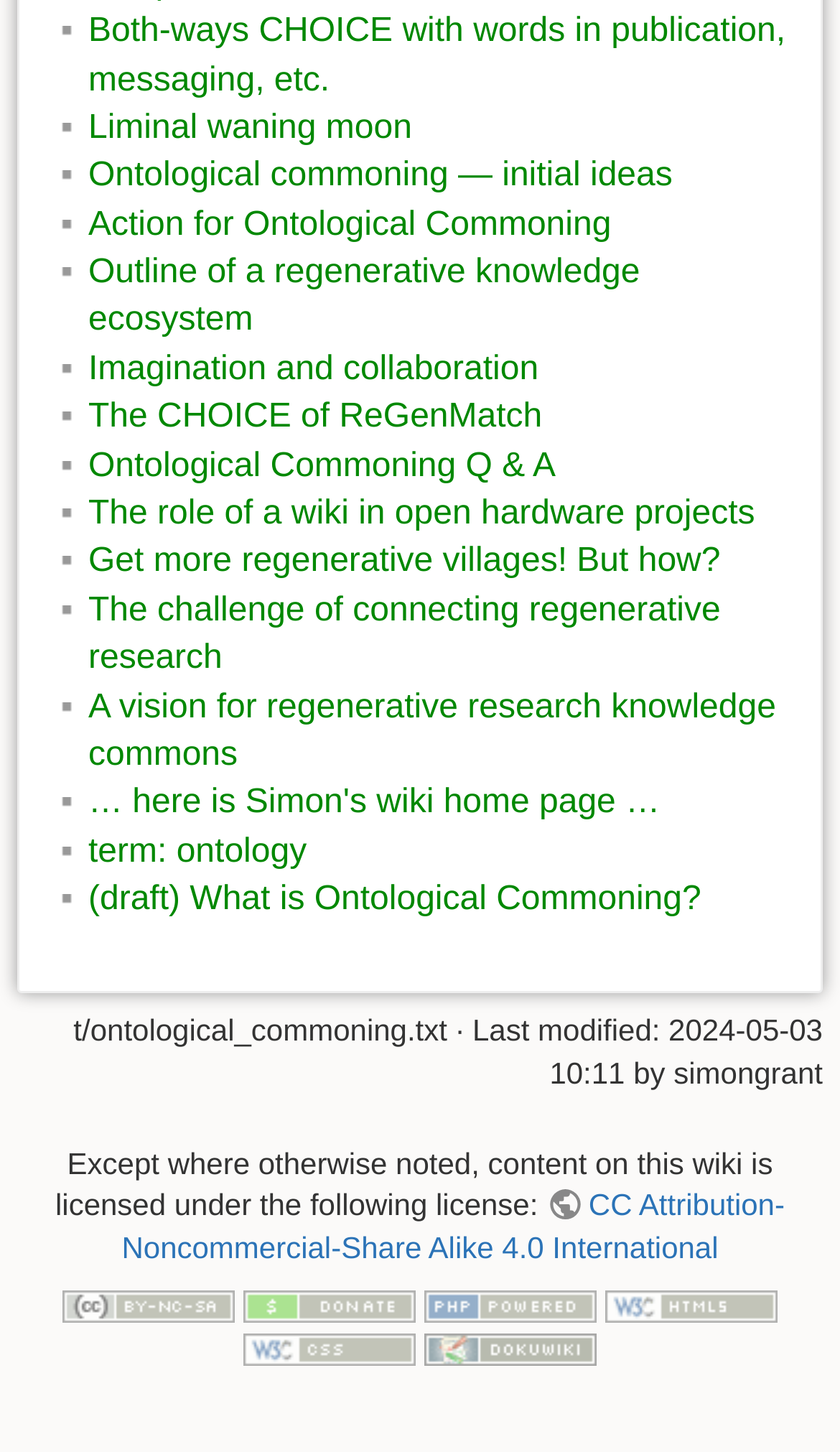Answer this question in one word or a short phrase: How many links are on this webpage?

19